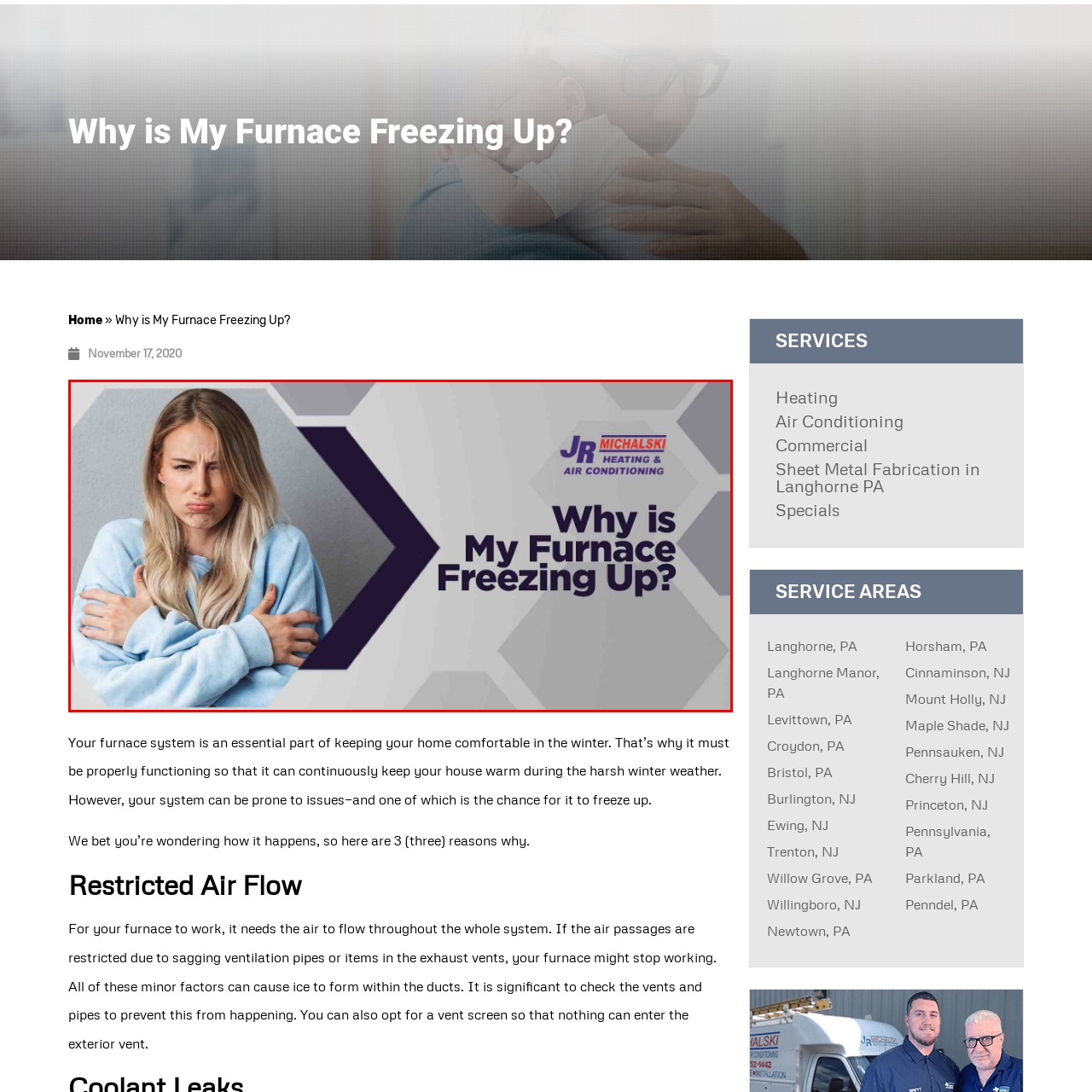What is the background of the image composed of?
Concentrate on the image within the red bounding box and respond to the question with a detailed explanation based on the visual information provided.

The background of the image consists of geometric shapes, which add a modern touch to the visual presentation and effectively draw attention to the woman and the informative question regarding furnace problems.